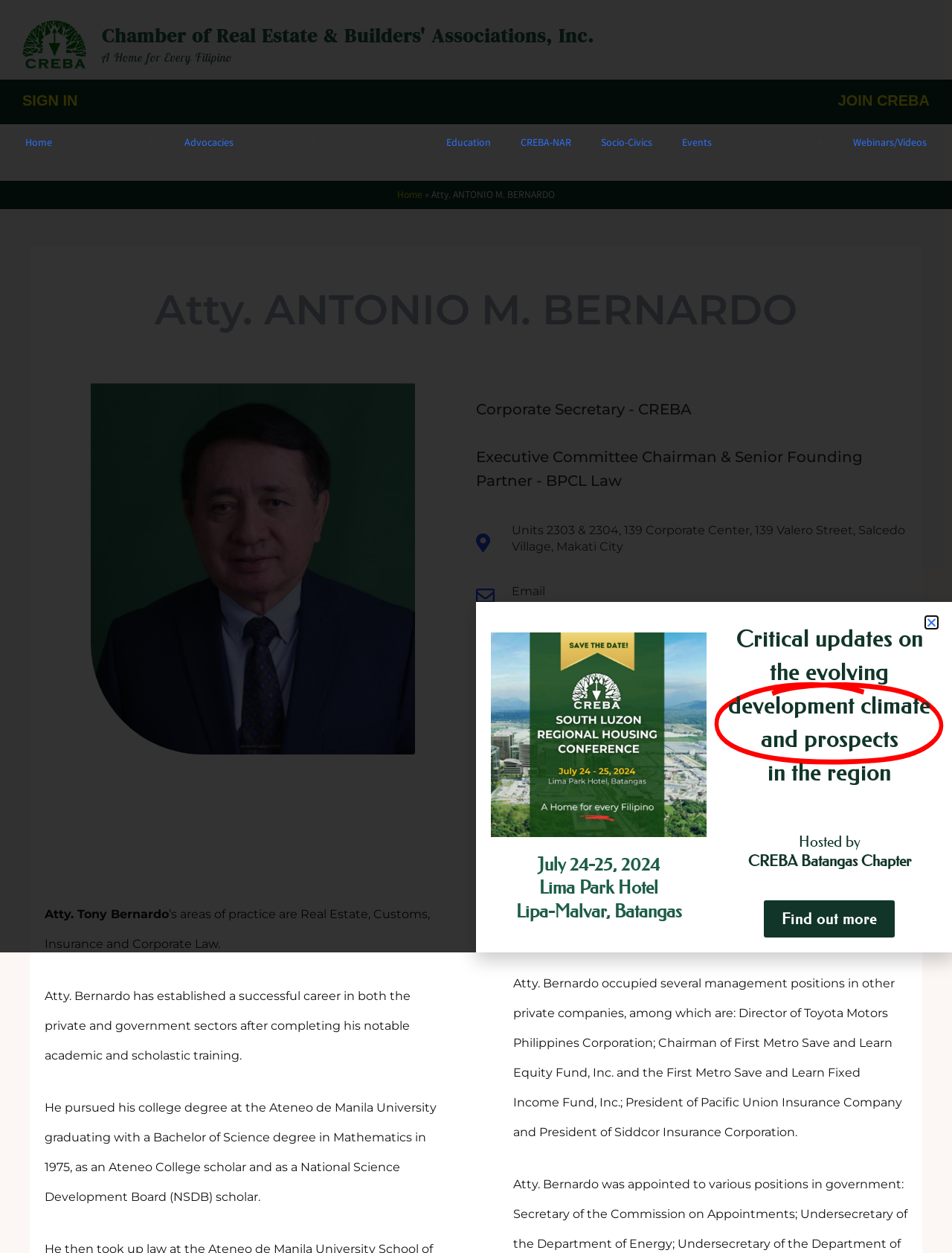From the webpage screenshot, predict the bounding box of the UI element that matches this description: "alt="Atty. Antonio "Tony" Bernardo, CREBA"".

[0.095, 0.305, 0.436, 0.602]